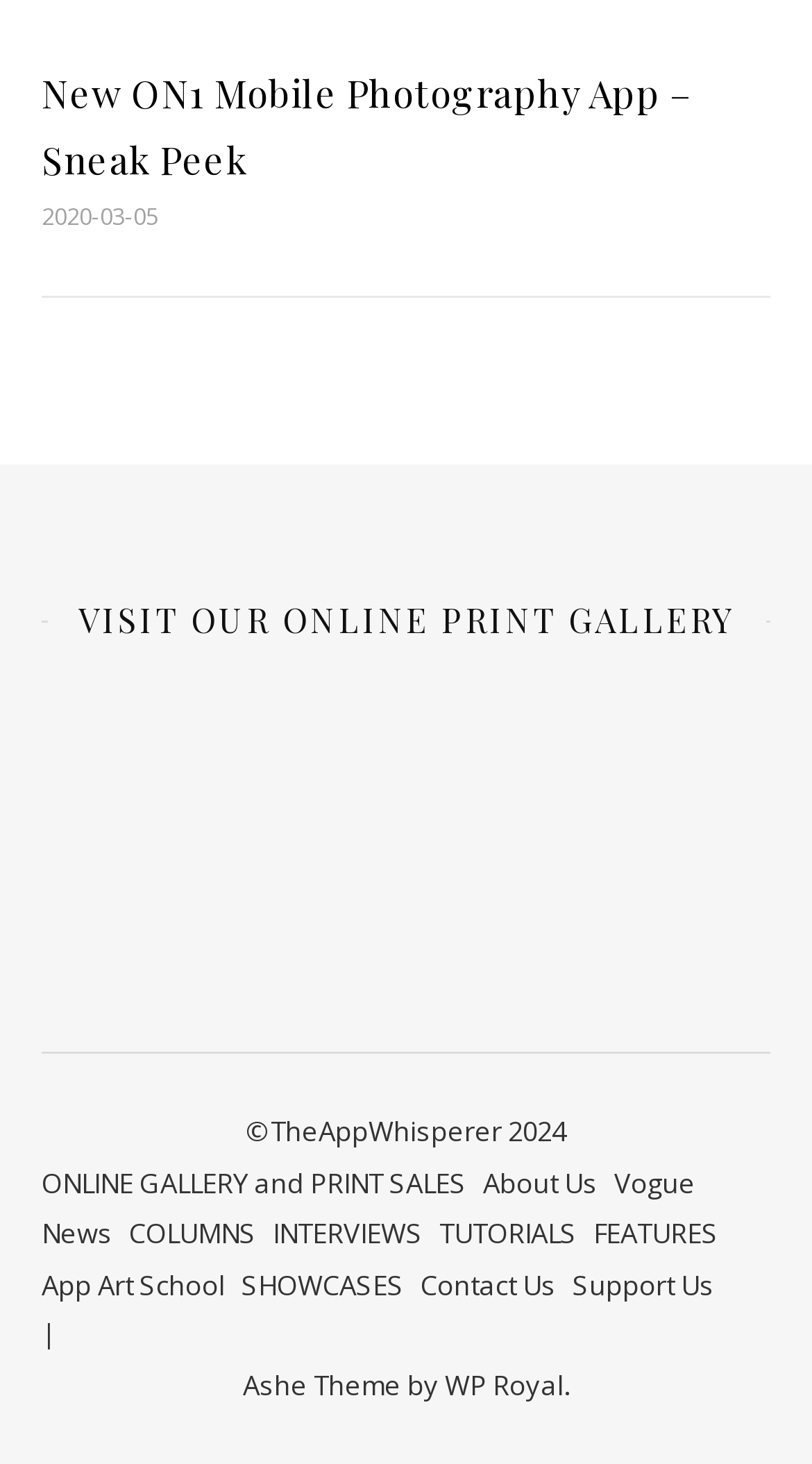Provide your answer in a single word or phrase: 
How many columns are there in the navigation menu?

7